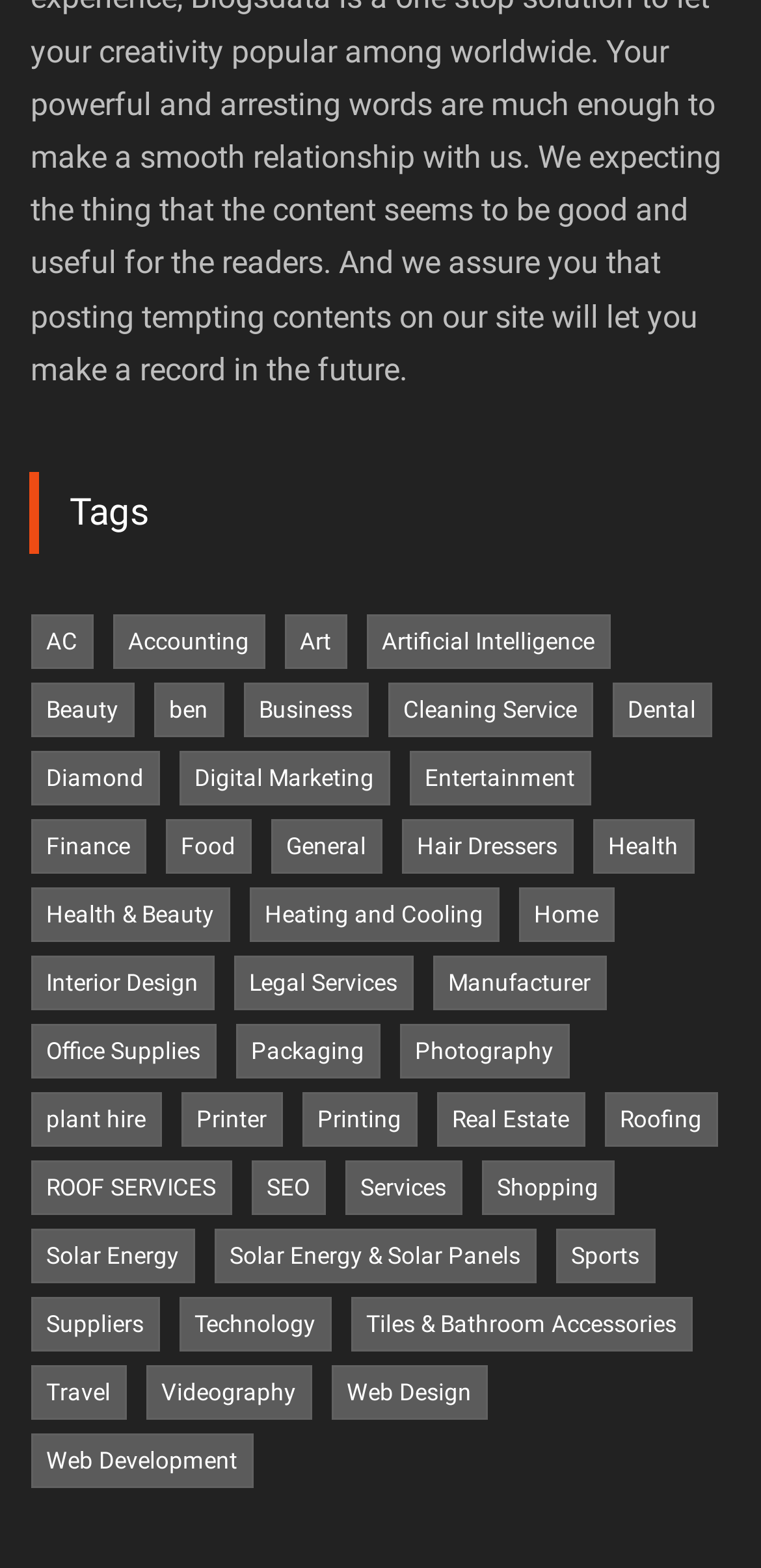Refer to the image and provide a thorough answer to this question:
What is the second category from the top?

By analyzing the bounding box coordinates, I determined that the second category from the top is 'Accounting', which is located at [0.148, 0.392, 0.348, 0.427].